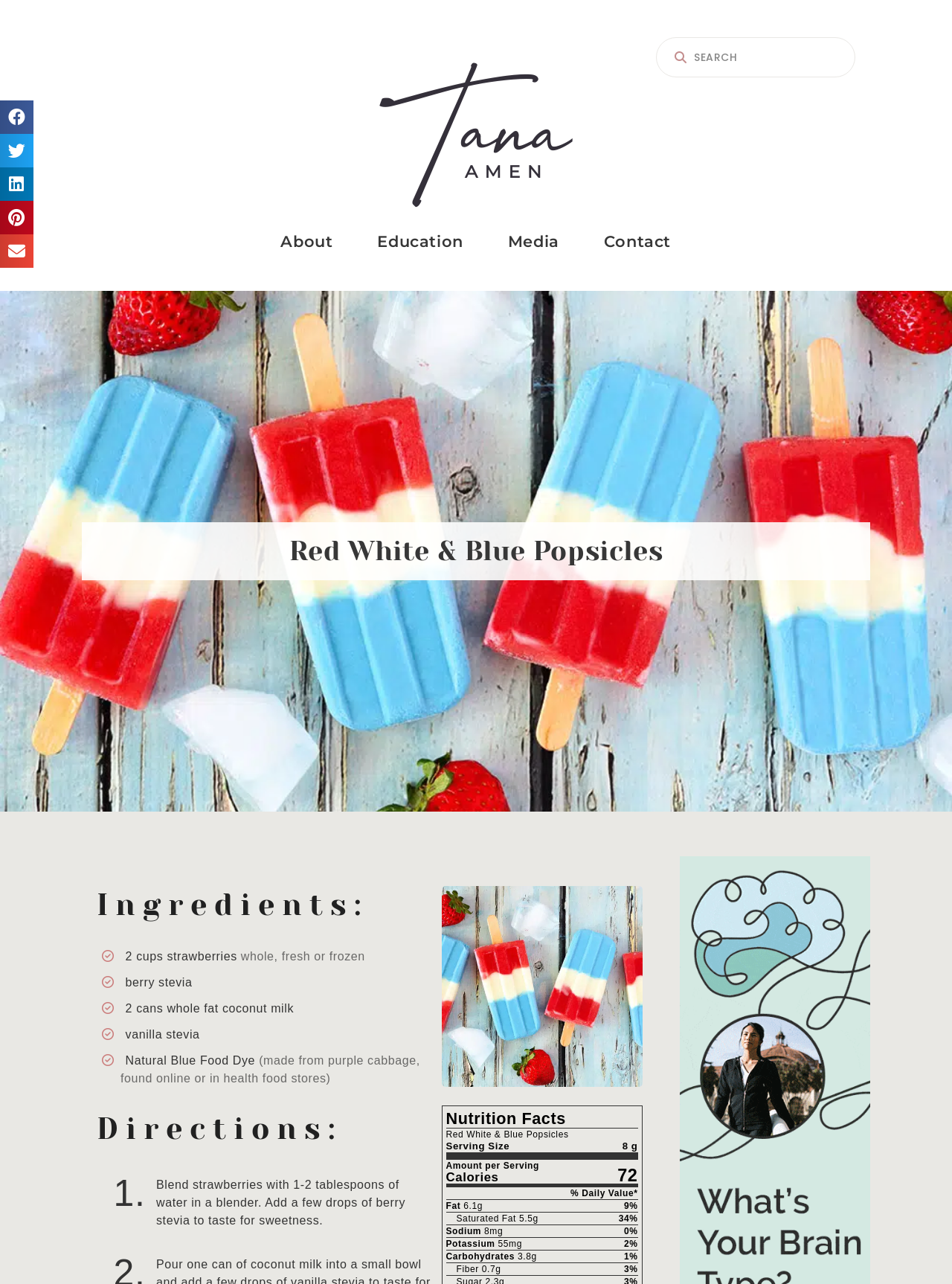Find and provide the bounding box coordinates for the UI element described with: "aria-label="Share on linkedin"".

[0.0, 0.13, 0.035, 0.156]